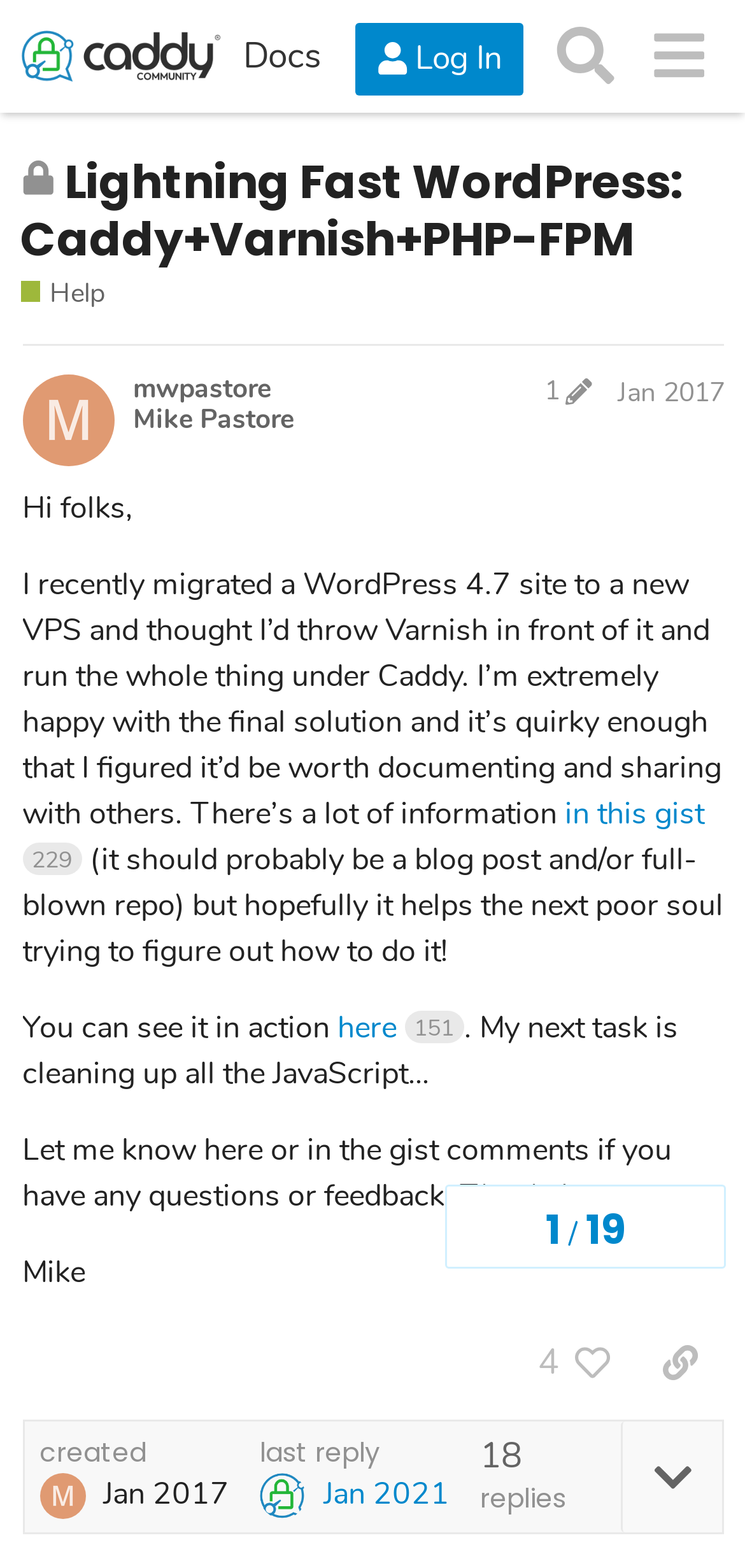Determine the bounding box for the described HTML element: "Log In". Ensure the coordinates are four float numbers between 0 and 1 in the format [left, top, right, bottom].

[0.478, 0.014, 0.704, 0.061]